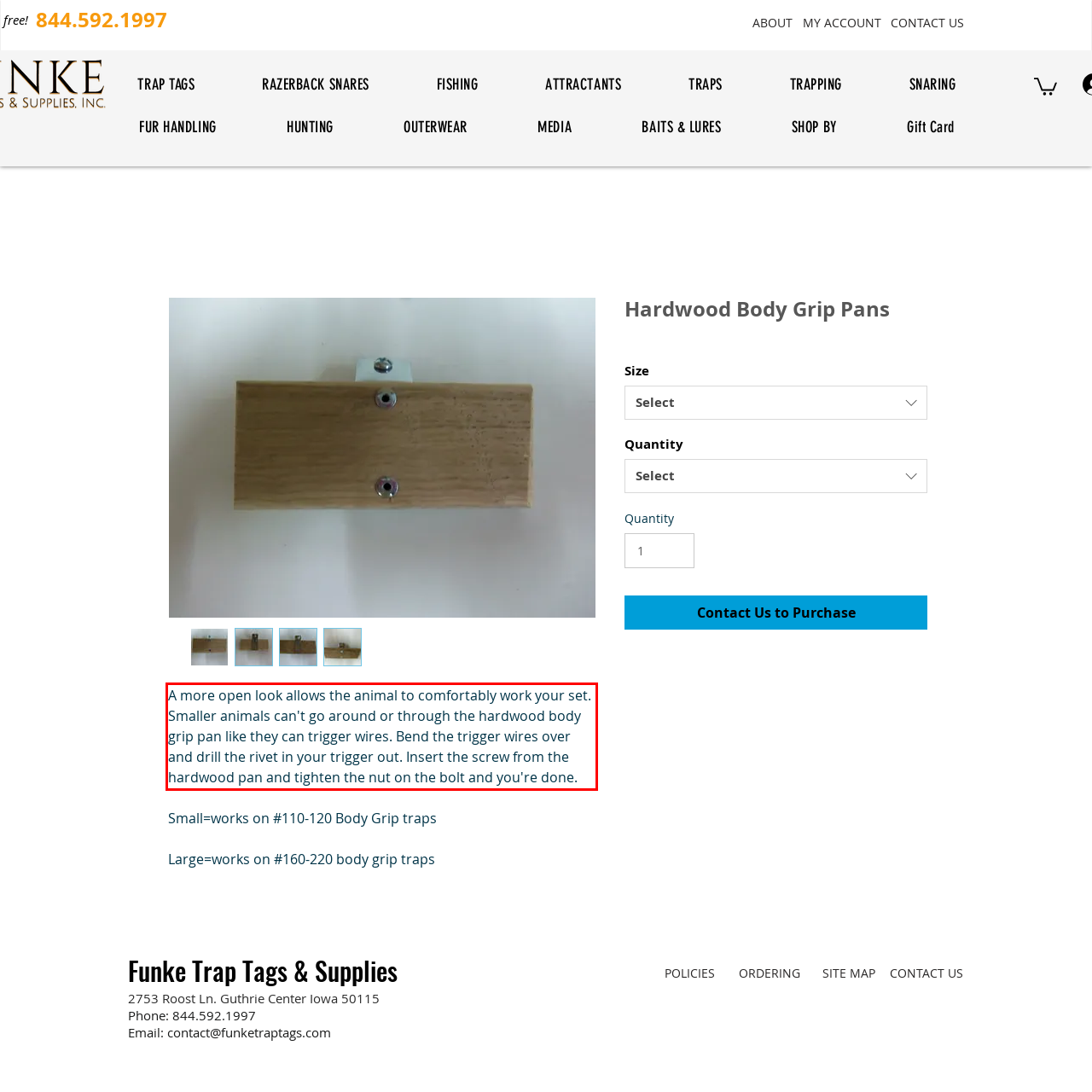You are provided with a webpage screenshot that includes a red rectangle bounding box. Extract the text content from within the bounding box using OCR.

A more open look allows the animal to comfortably work your set. Smaller animals can't go around or through the hardwood body grip pan like they can trigger wires. Bend the trigger wires over and drill the rivet in your trigger out. Insert the screw from the hardwood pan and tighten the nut on the bolt and you're done.